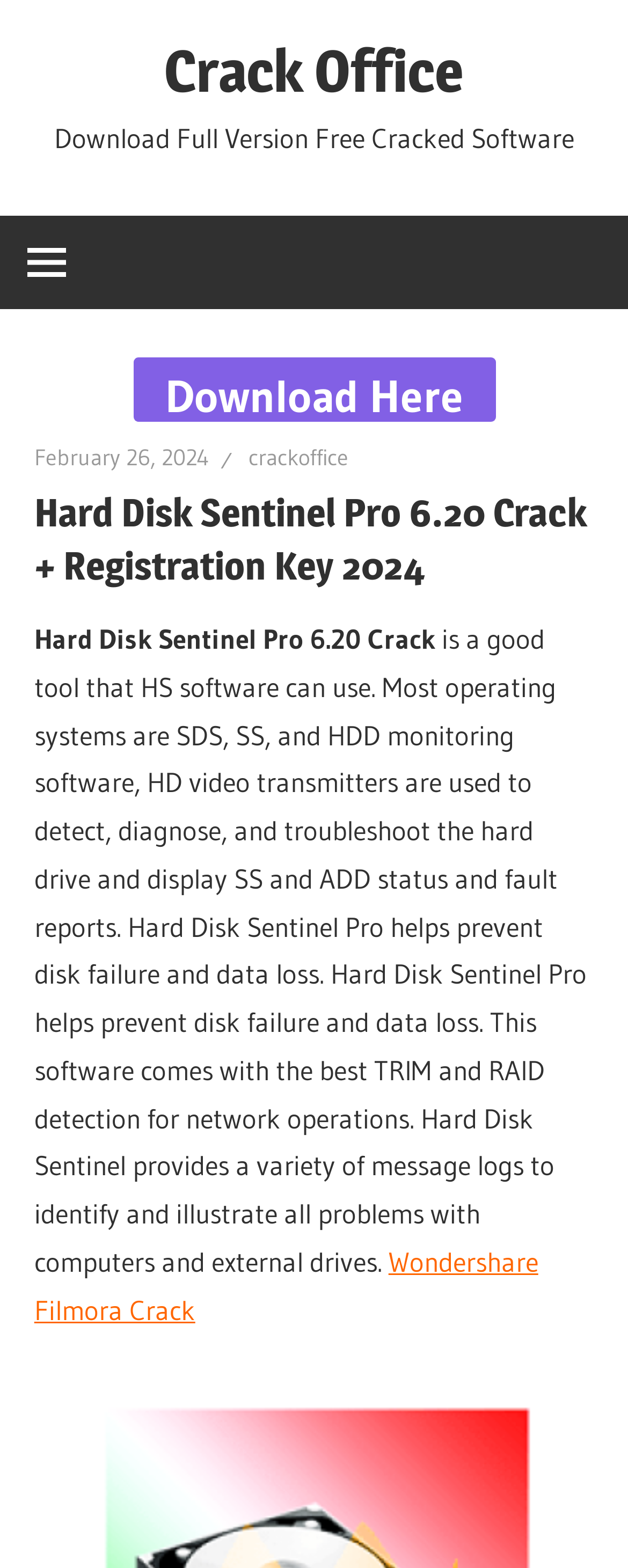Respond with a single word or phrase to the following question: What is the function of the 'Download Here' button?

Download software